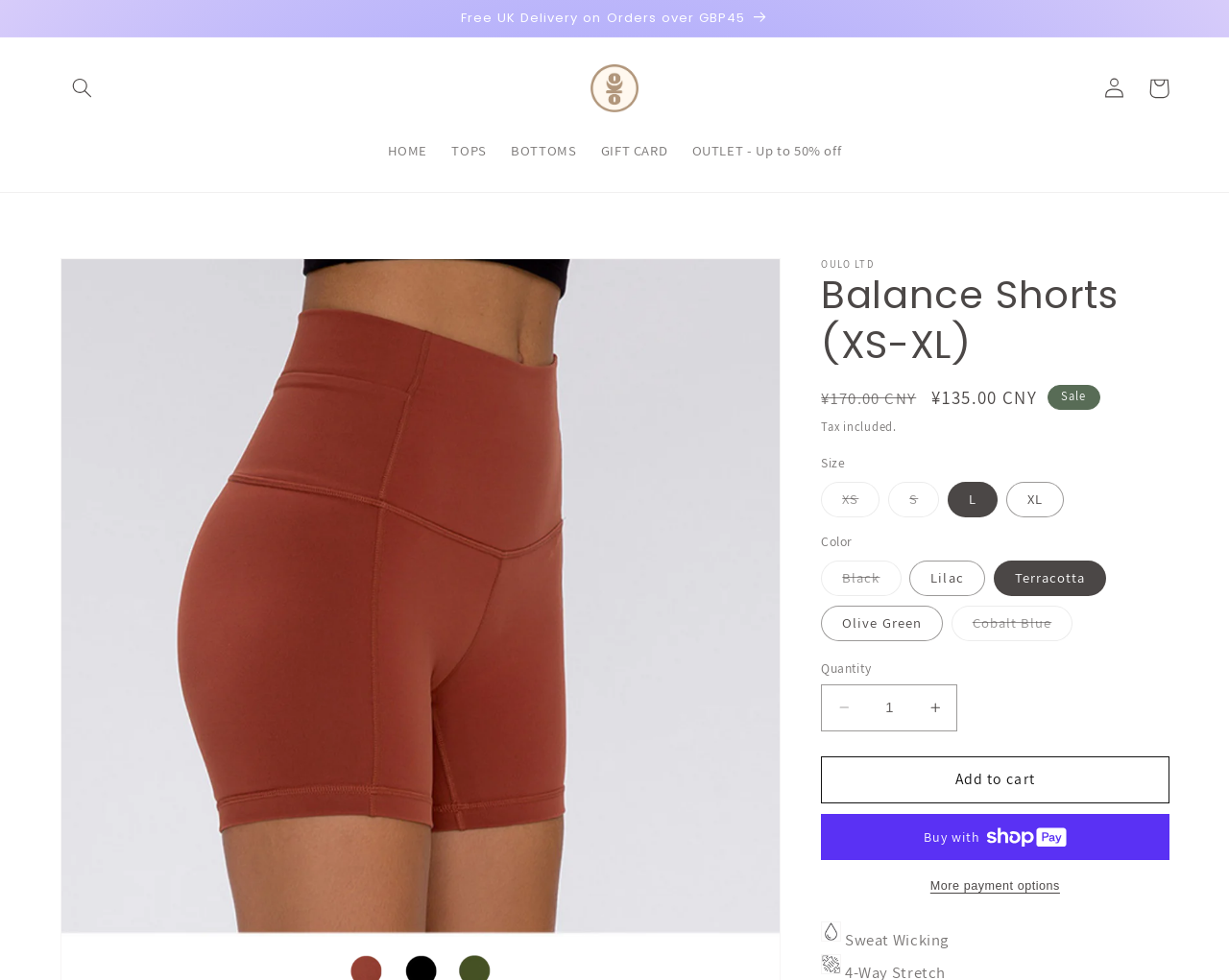Pinpoint the bounding box coordinates of the element that must be clicked to accomplish the following instruction: "Increase quantity". The coordinates should be in the format of four float numbers between 0 and 1, i.e., [left, top, right, bottom].

[0.743, 0.698, 0.778, 0.746]